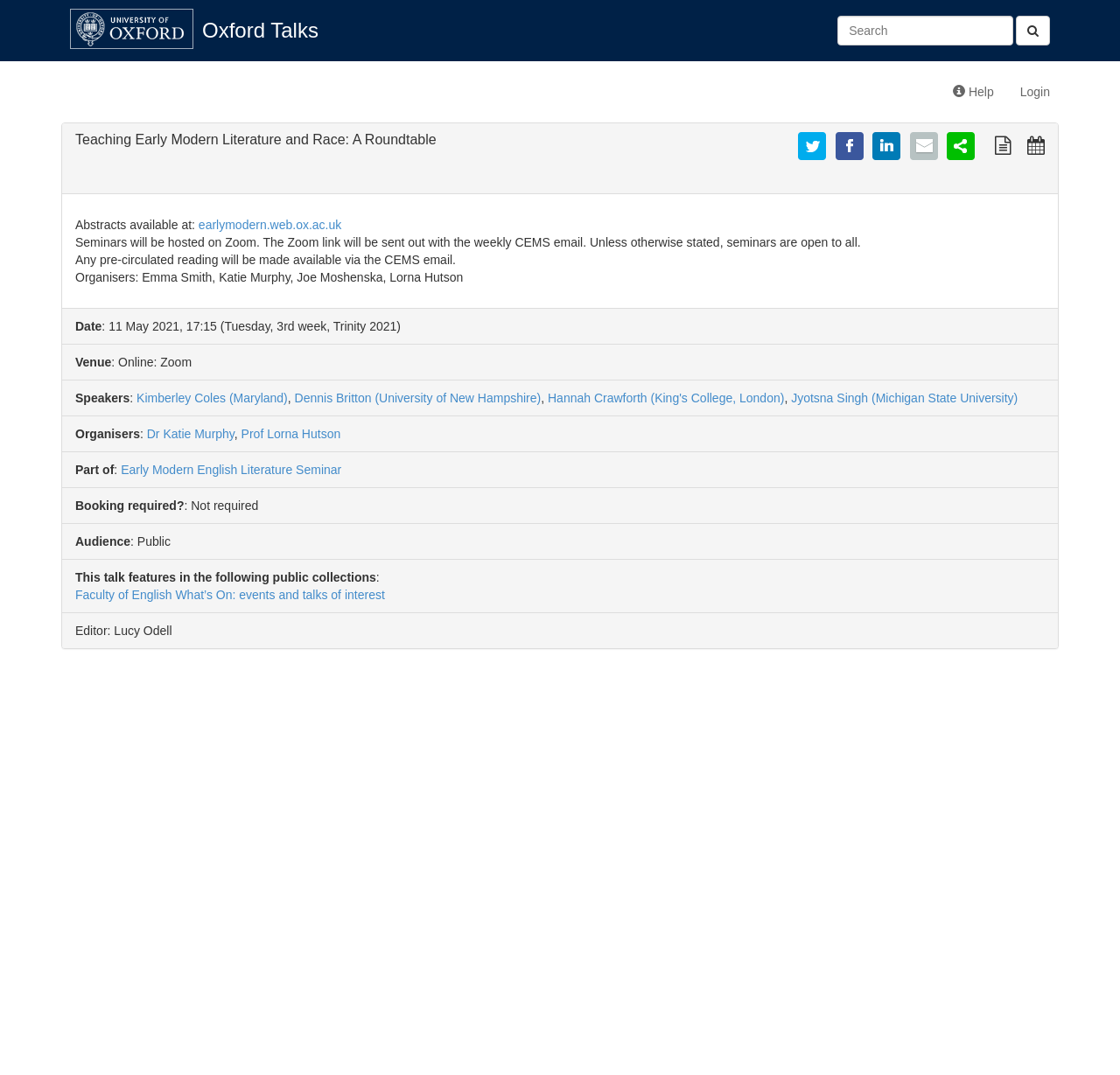What is the topic of the roundtable?
Use the information from the screenshot to give a comprehensive response to the question.

The topic of the roundtable can be determined by reading the heading 'Teaching Early Modern Literature and Race: A Roundtable' at the top of the webpage.